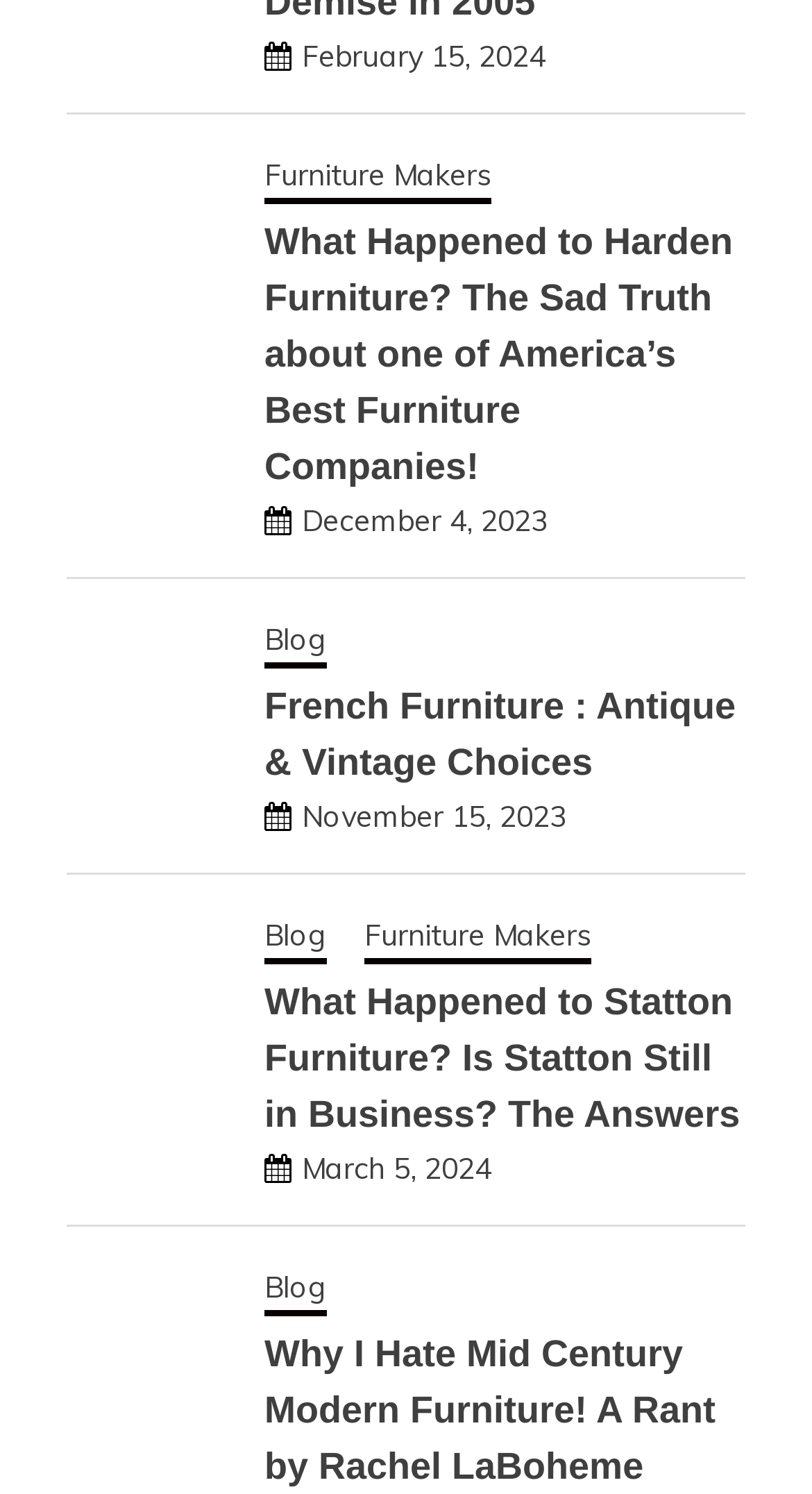Examine the image and give a thorough answer to the following question:
What is the date of the first article?

I found the date by looking at the first link element with the text 'February 15, 2024' which is located at the top of the webpage.